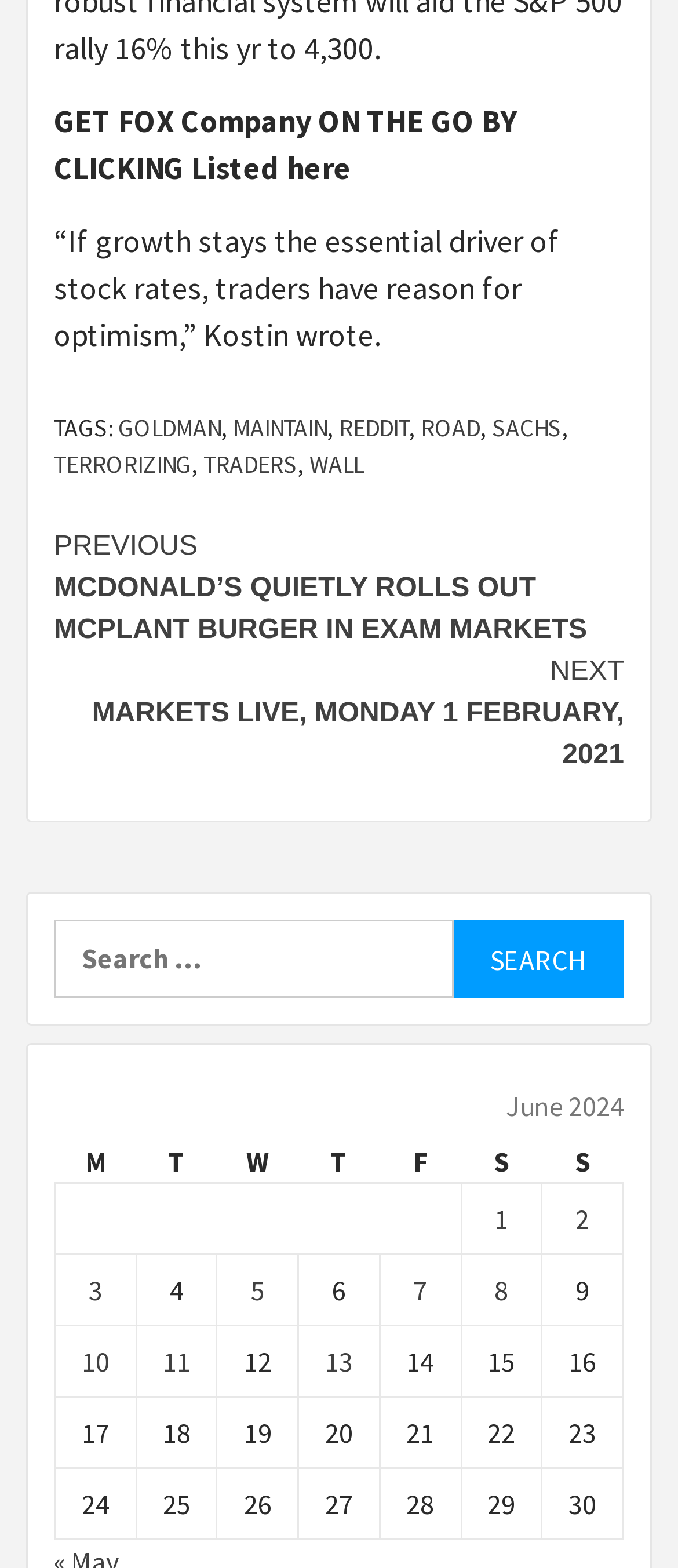From the webpage screenshot, predict the bounding box of the UI element that matches this description: "Sachs".

[0.726, 0.263, 0.828, 0.283]